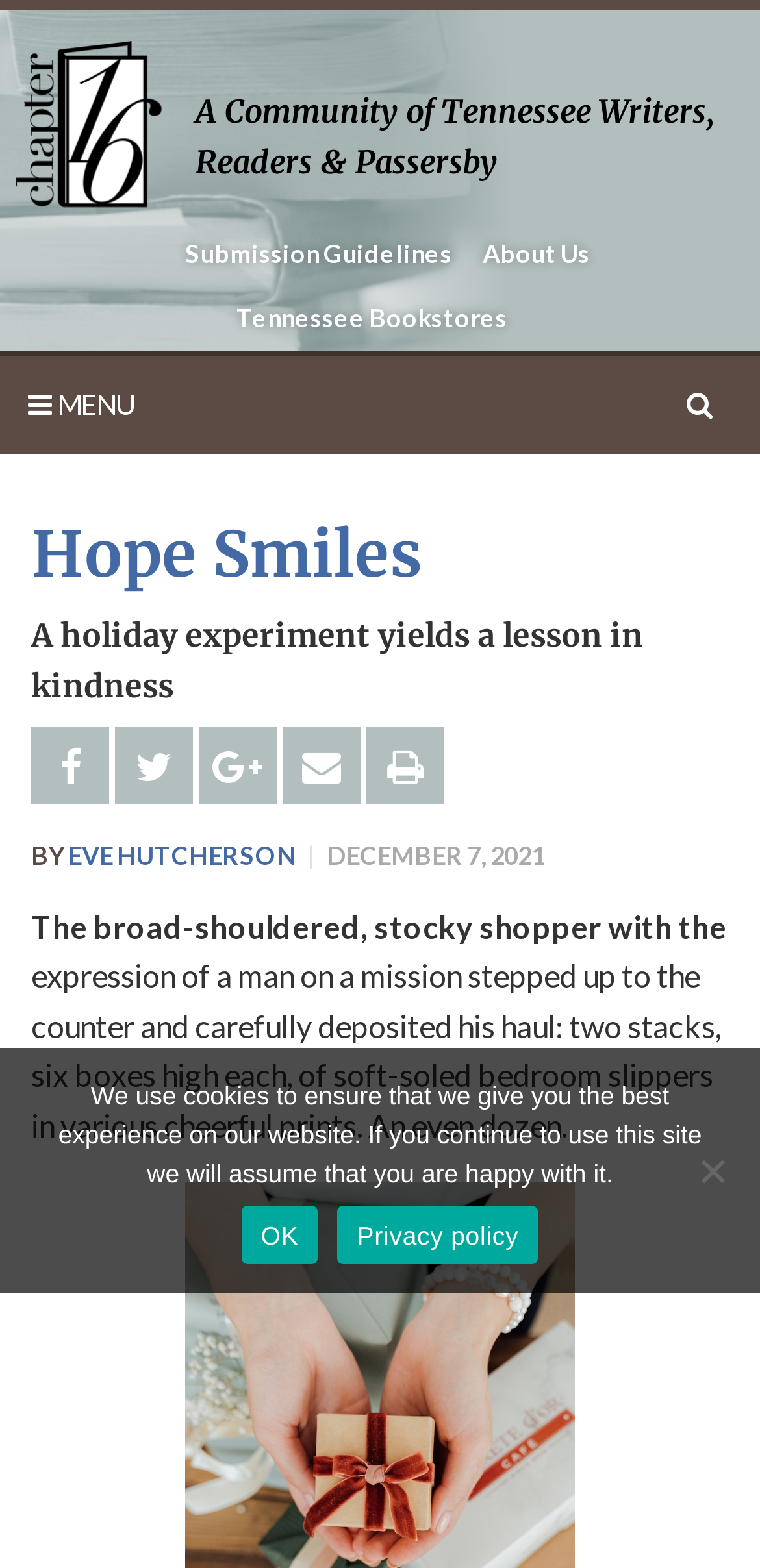What is the shopper buying?
Respond with a short answer, either a single word or a phrase, based on the image.

soft-soled bedroom slippers